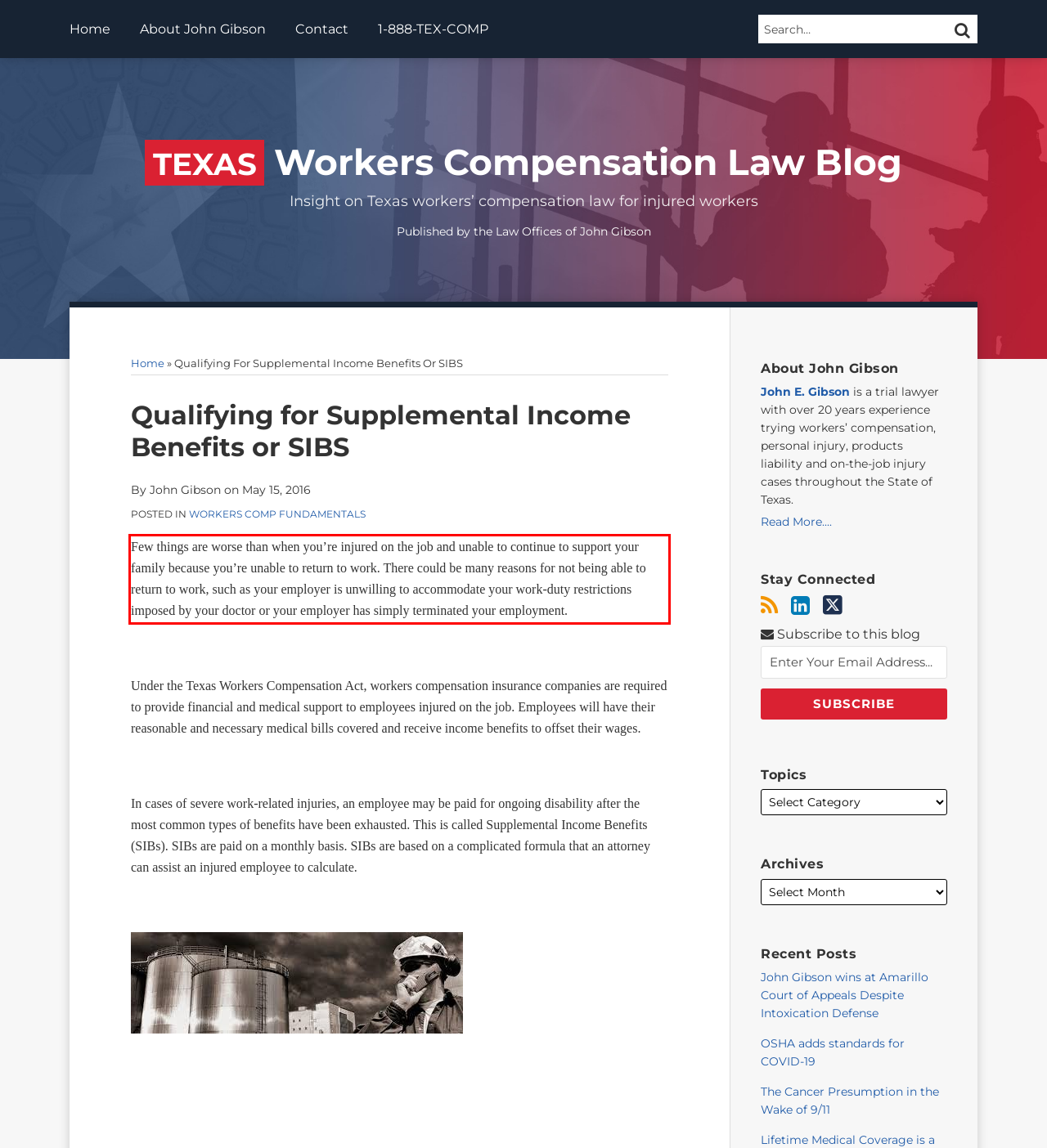Inspect the webpage screenshot that has a red bounding box and use OCR technology to read and display the text inside the red bounding box.

Few things are worse than when you’re injured on the job and unable to continue to support your family because you’re unable to return to work. There could be many reasons for not being able to return to work, such as your employer is unwilling to accommodate your work-duty restrictions imposed by your doctor or your employer has simply terminated your employment.